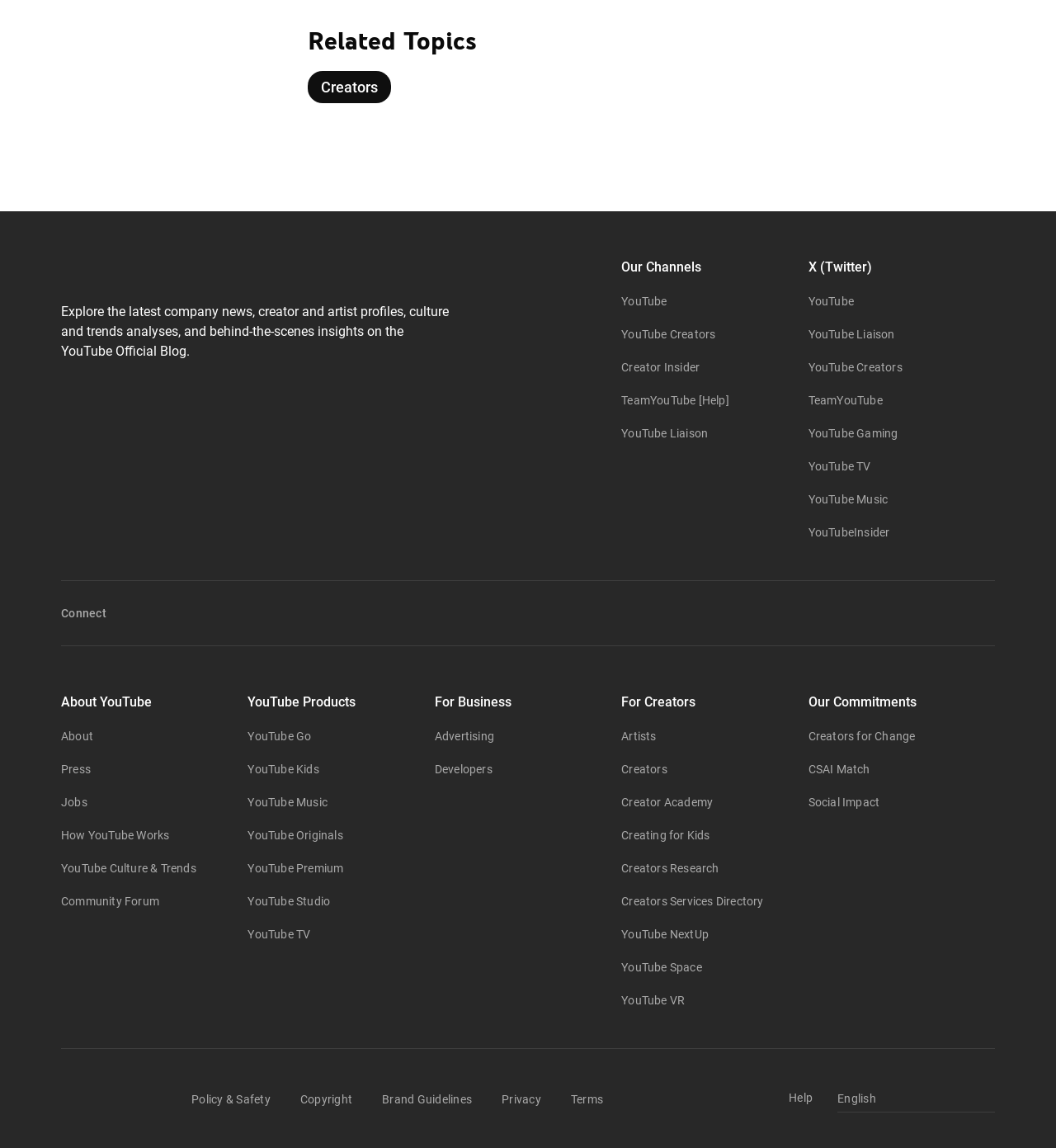Provide the bounding box coordinates for the area that should be clicked to complete the instruction: "Select a language from the dropdown menu".

[0.793, 0.947, 0.937, 0.968]